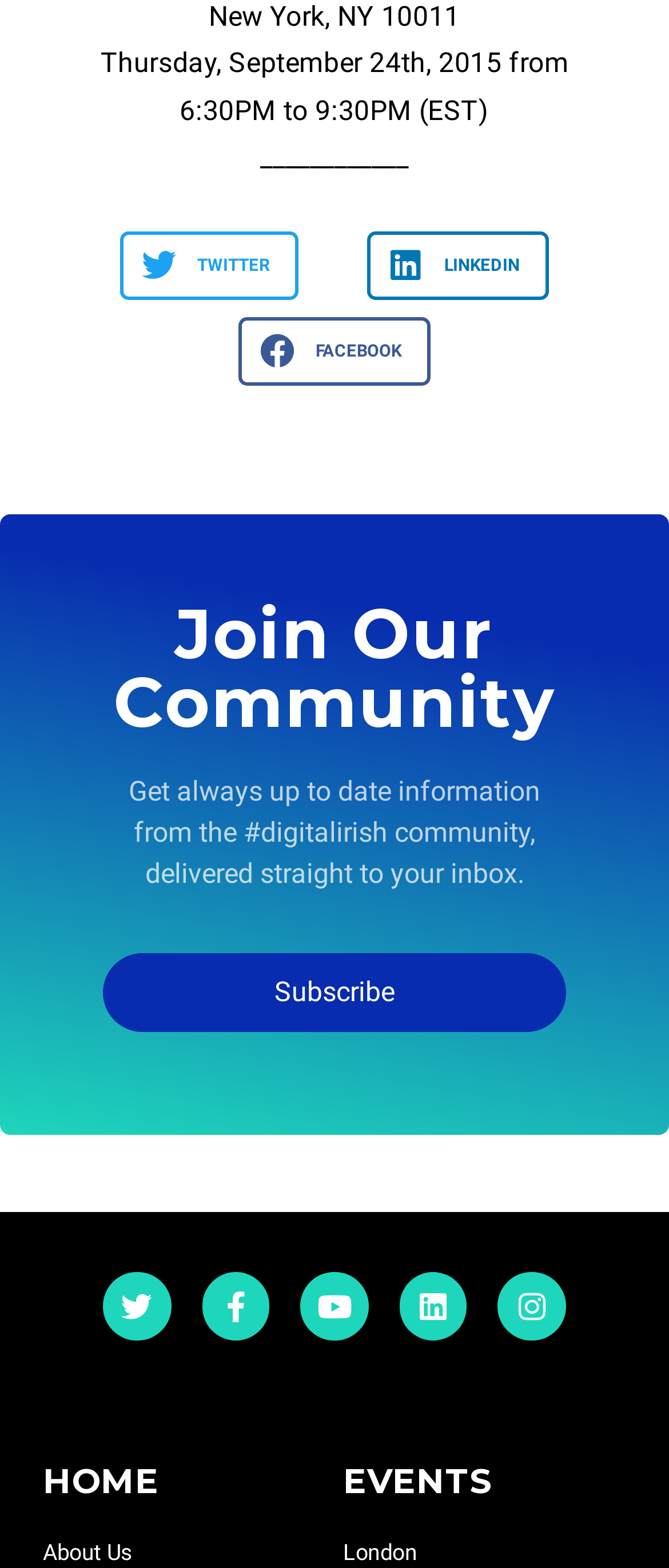Using the elements shown in the image, answer the question comprehensively: How many navigation links are at the bottom of the page?

I looked at the bottom of the page and found three navigation links: 'HOME', 'EVENTS', and 'About Us'.